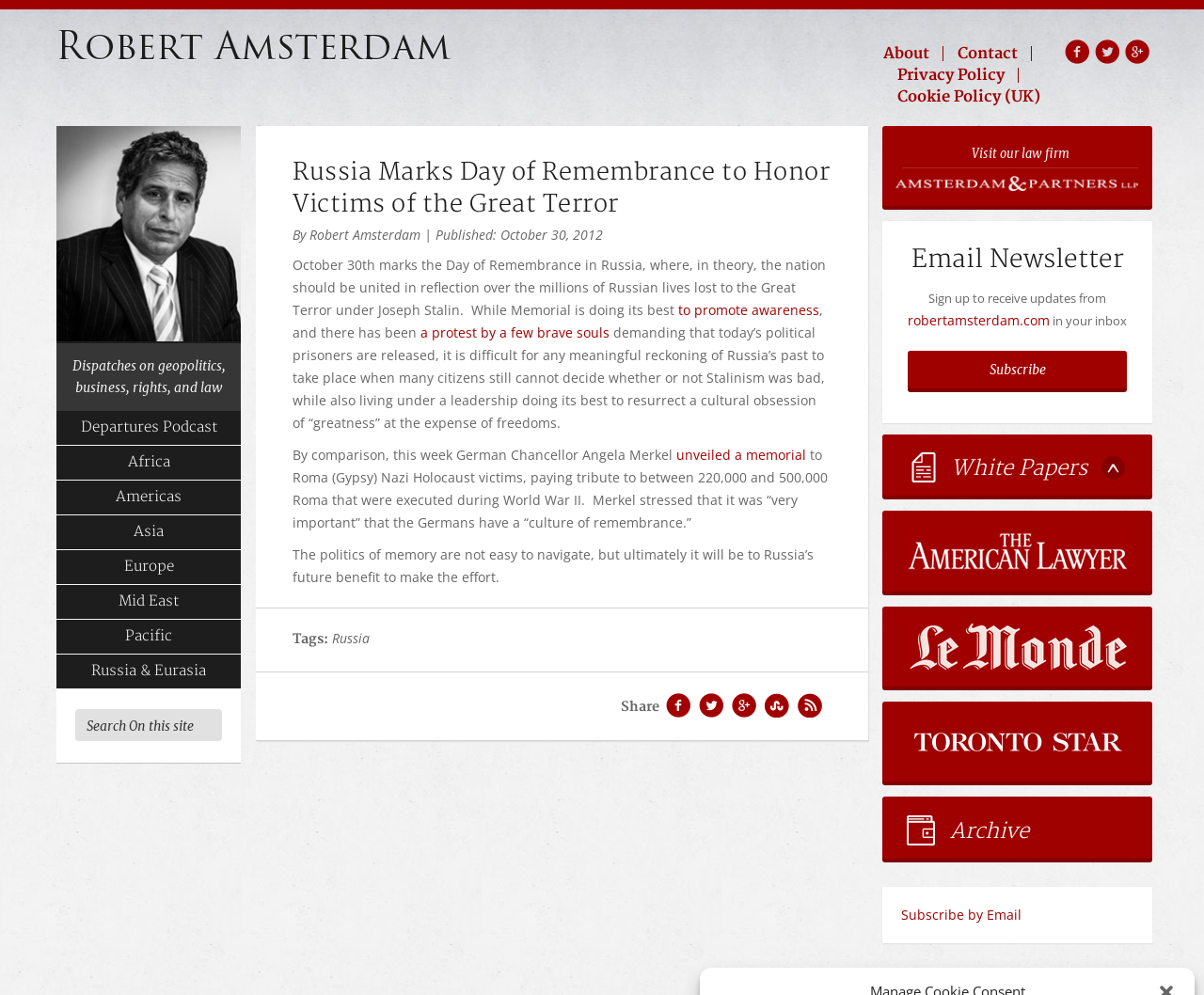Please locate the bounding box coordinates of the element that should be clicked to complete the given instruction: "View the archive".

[0.733, 0.801, 0.957, 0.863]